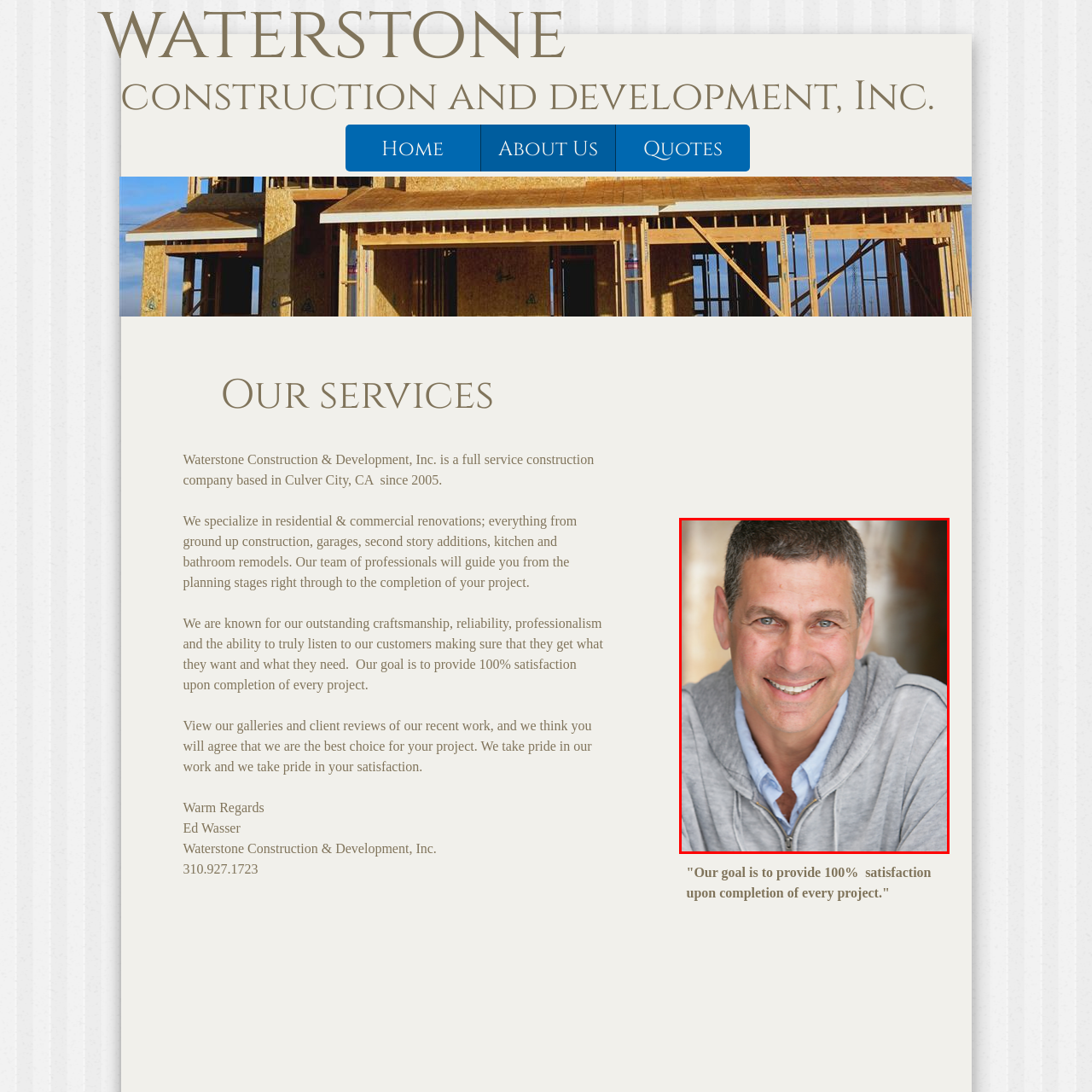Concentrate on the image bordered by the red line and give a one-word or short phrase answer to the following question:
Is the background of the image focused?

No